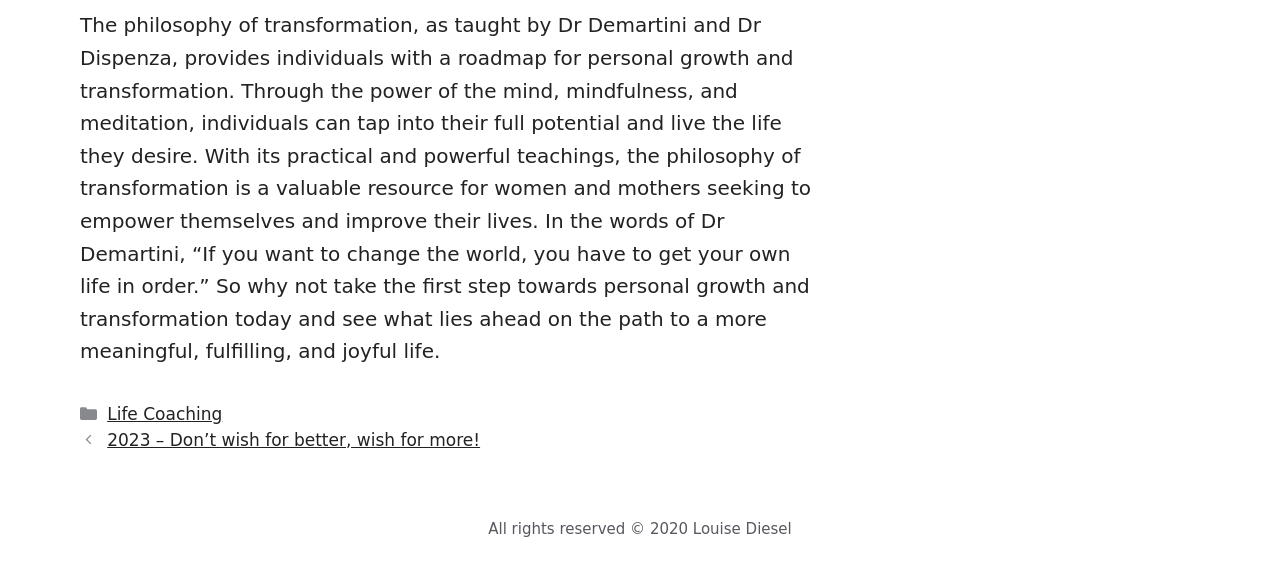What is the main topic of the webpage? Examine the screenshot and reply using just one word or a brief phrase.

Personal growth and transformation